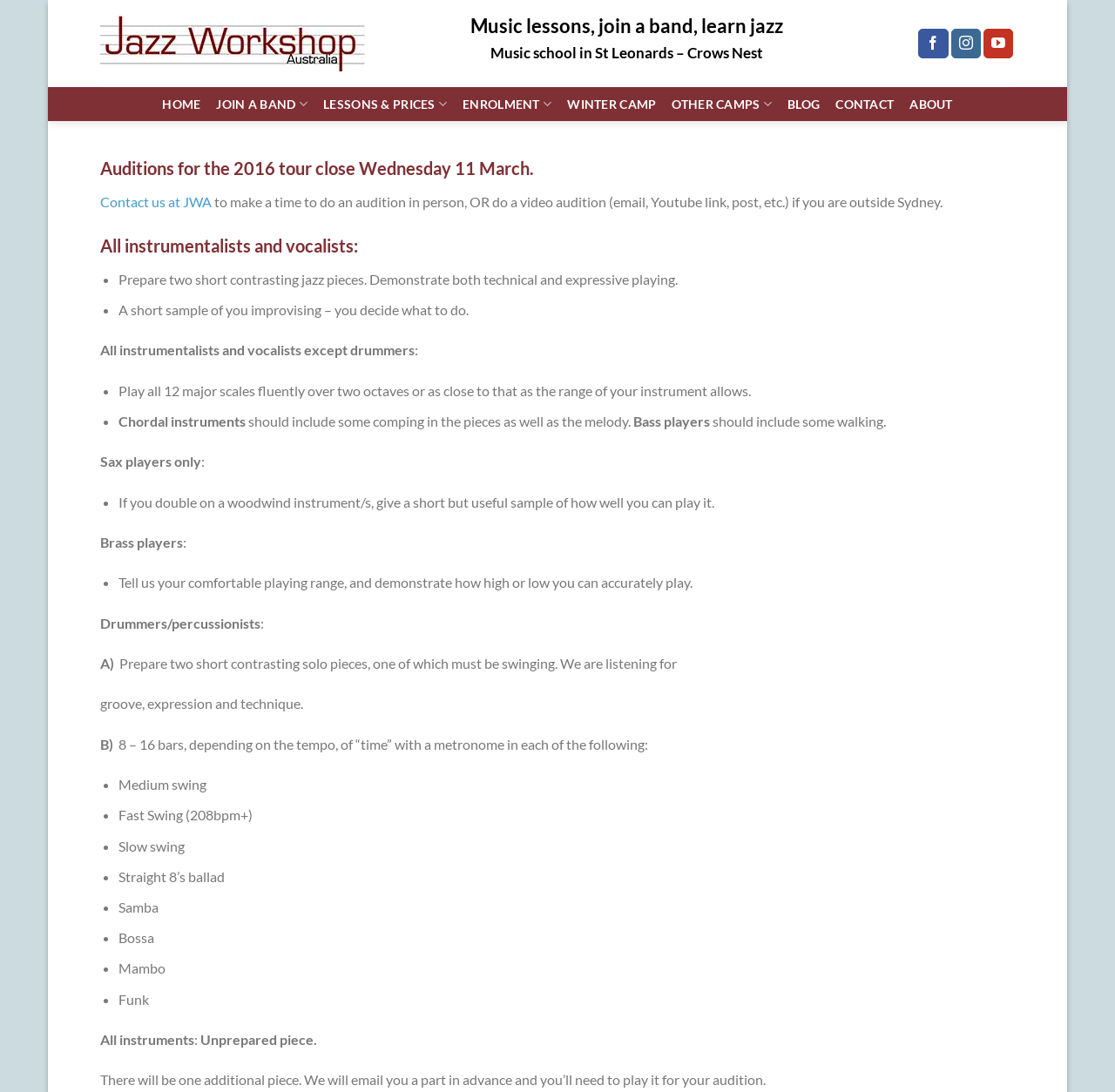Give a detailed account of the webpage.

The webpage is about Jazz Workshop Australia, a music school in St Leonards - Crows Nest. At the top, there is a logo of Jazz Workshop Australia, which is an image with a link to the website. Below the logo, there is a heading that describes the music school. 

On the top-right corner, there are three social media links to follow Jazz Workshop Australia on Facebook, Instagram, and YouTube. 

The main navigation menu is located below the logo, with links to HOME, JOIN A BAND, LESSONS & PRICES, ENROLMENT, WINTER CAMP, OTHER CAMPS, BLOG, CONTACT, and ABOUT. 

The main content of the webpage is about auditions for the 2016 tour, which closes on Wednesday, 11 March. There is a heading that announces the audition deadline, followed by a paragraph that explains how to contact Jazz Workshop Australia to schedule an audition in person or submit a video audition. 

Below the audition announcement, there are specific requirements for instrumentalists and vocalists, including preparing two short contrasting jazz pieces, demonstrating technical and expressive playing, and improvising. Drummers and percussionists have additional requirements, including preparing two short solo pieces and demonstrating groove, expression, and technique. 

The webpage also provides detailed instructions for drummers and percussionists, including playing "time" with a metronome in different tempos and styles. Finally, there is a note that all instruments will be required to play an unprepared piece, which will be emailed in advance.